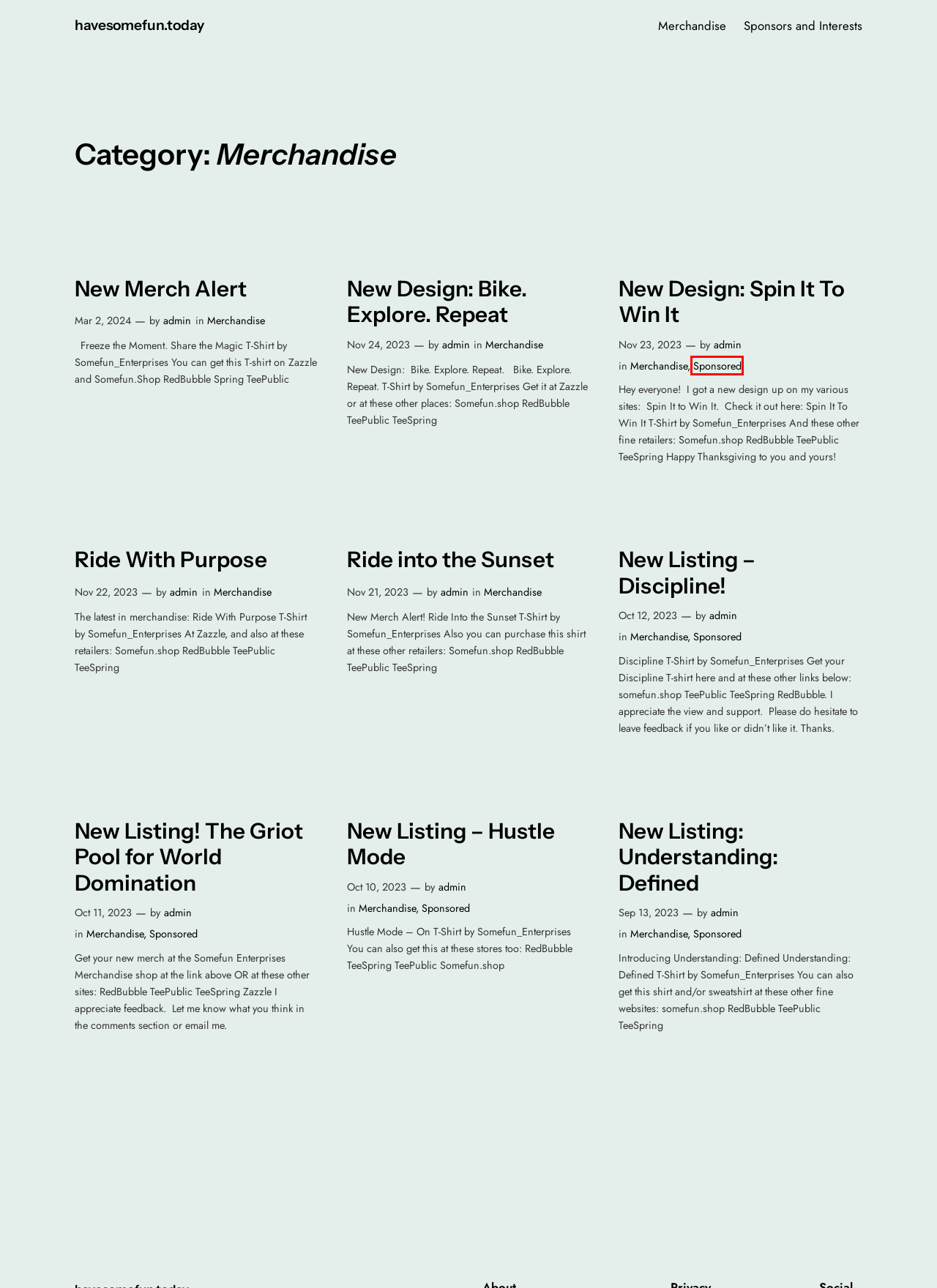Evaluate the webpage screenshot and identify the element within the red bounding box. Select the webpage description that best fits the new webpage after clicking the highlighted element. Here are the candidates:
A. Sponsors and Interests - havesomefun.today
B. New Merch Alert - havesomefun.today
C. New Listing! The Griot Pool for World Domination - havesomefun.today
D. New Design: Bike. Explore. Repeat - havesomefun.today
E. New Listing - Discipline! - havesomefun.today
F. Ride into the Sunset - havesomefun.today
G. Sponsored Archives - havesomefun.today
H. Ride With Purpose - havesomefun.today

G